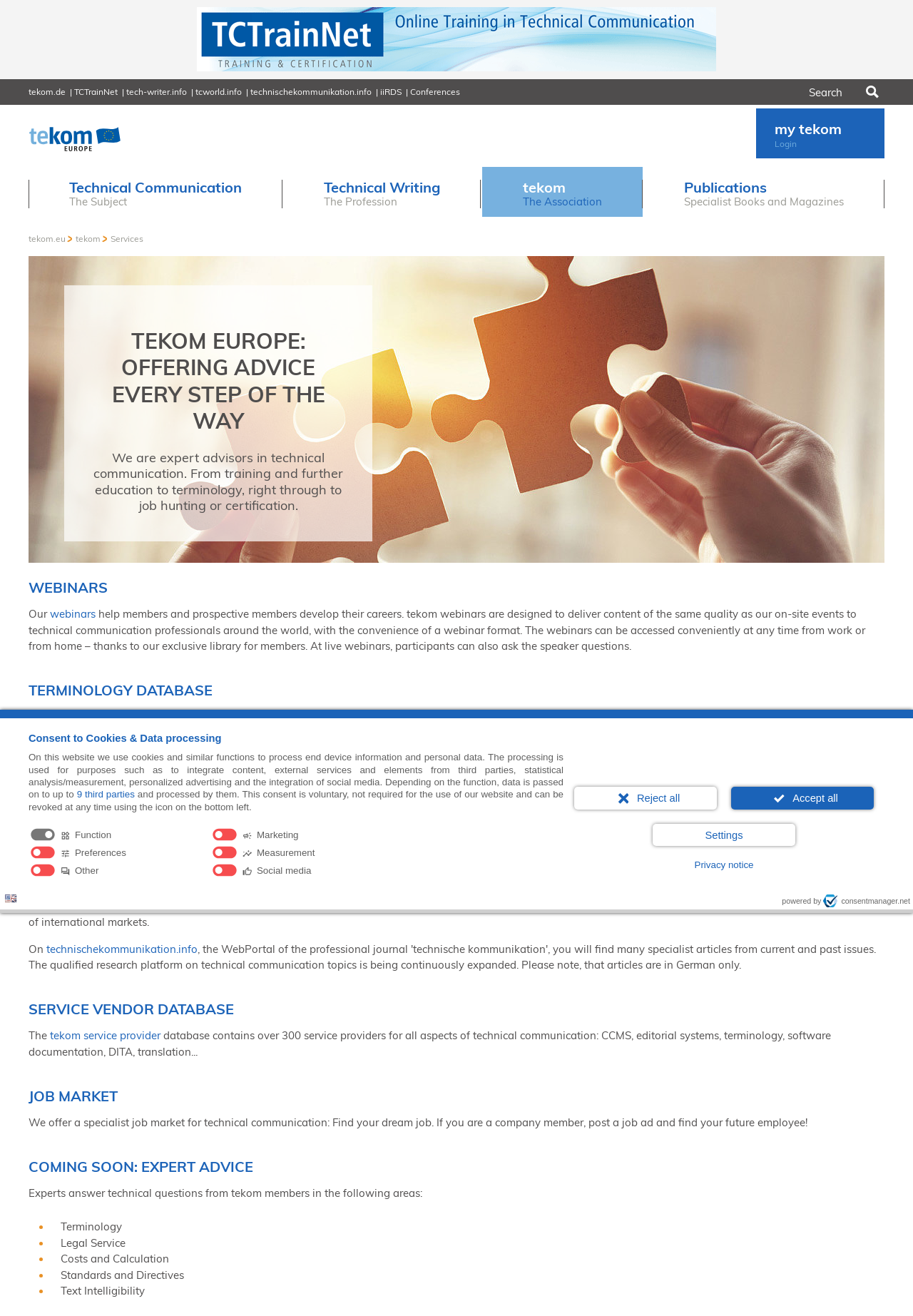Using the given description, provide the bounding box coordinates formatted as (top-left x, top-left y, bottom-right x, bottom-right y), with all values being floating point numbers between 0 and 1. Description: my tekom Login

[0.828, 0.082, 0.969, 0.12]